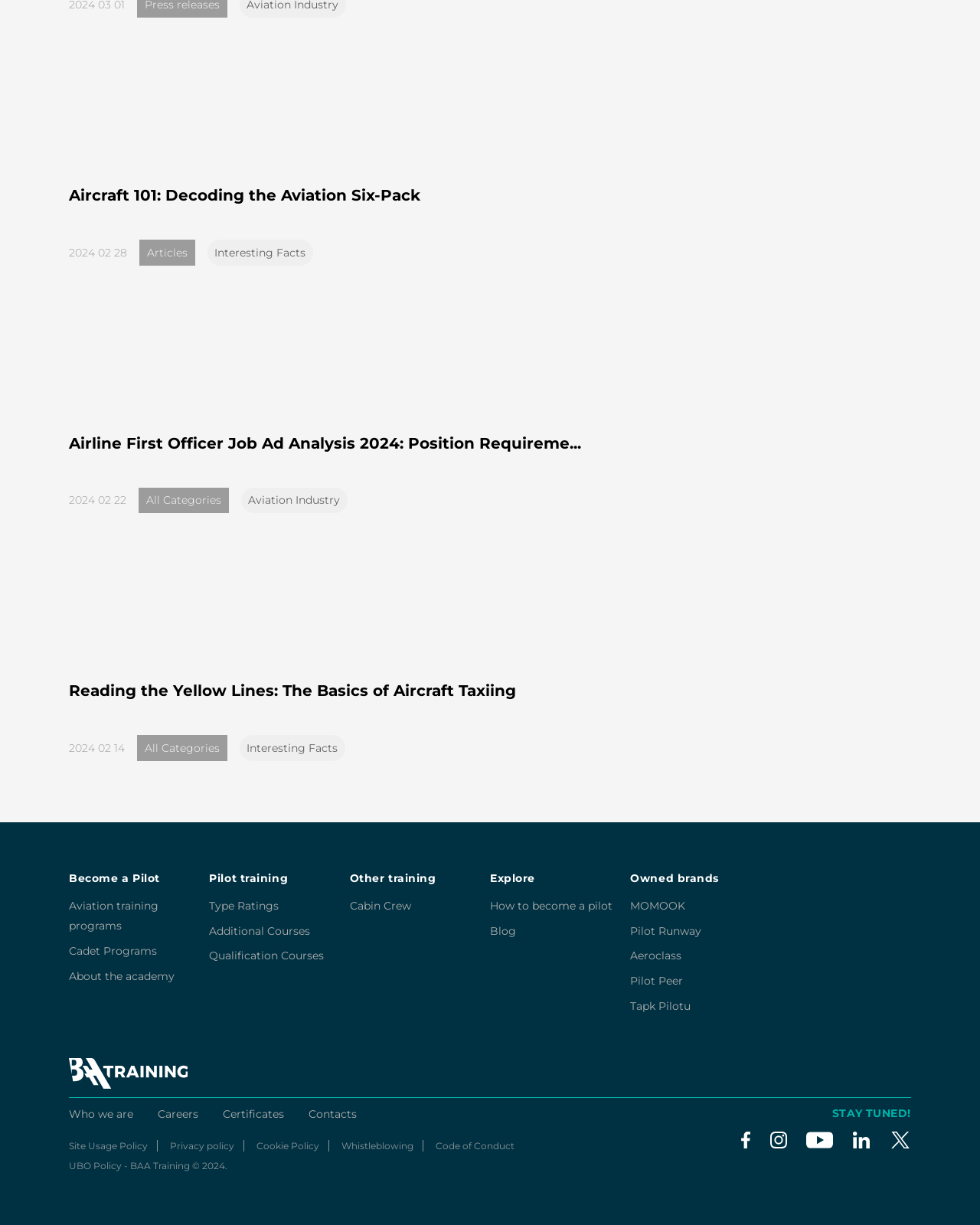What is the name of the brand listed under 'Owned brands'?
Please answer the question with as much detail as possible using the screenshot.

Under the 'Owned brands' section, one of the listed brands is 'MOMOOK', which is likely a company or organization related to aviation.